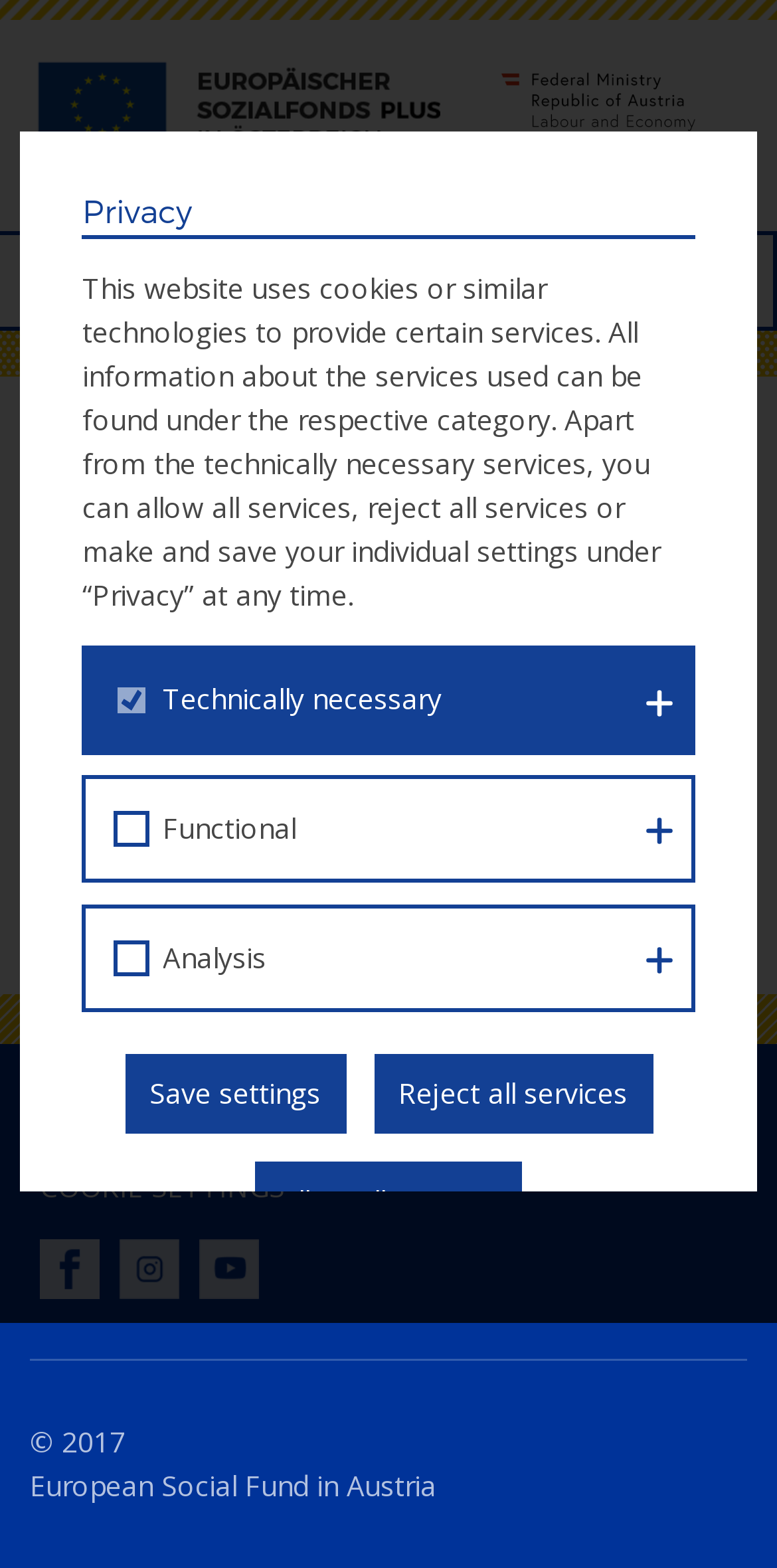Locate the primary headline on the webpage and provide its text.

Calls and tenders